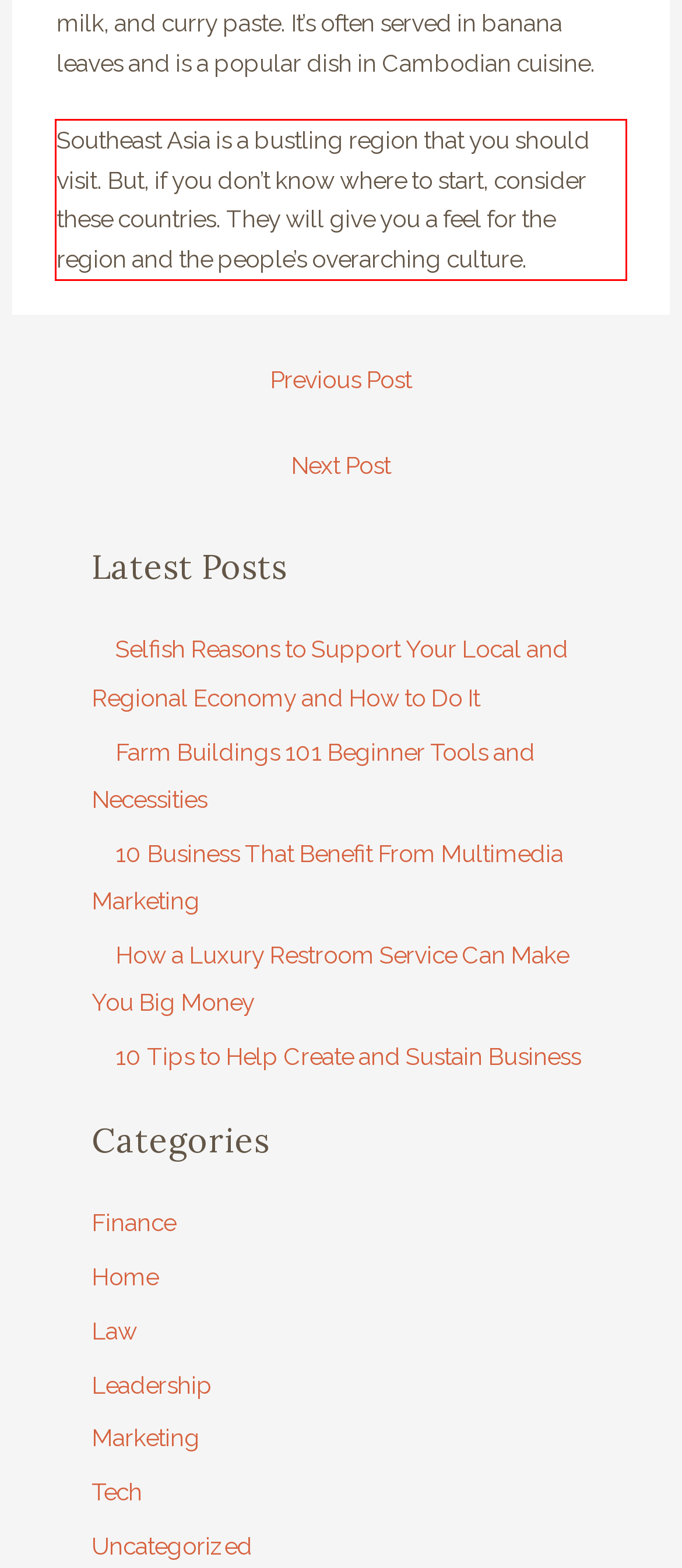You are presented with a screenshot containing a red rectangle. Extract the text found inside this red bounding box.

Southeast Asia is a bustling region that you should visit. But, if you don’t know where to start, consider these countries. They will give you a feel for the region and the people’s overarching culture.